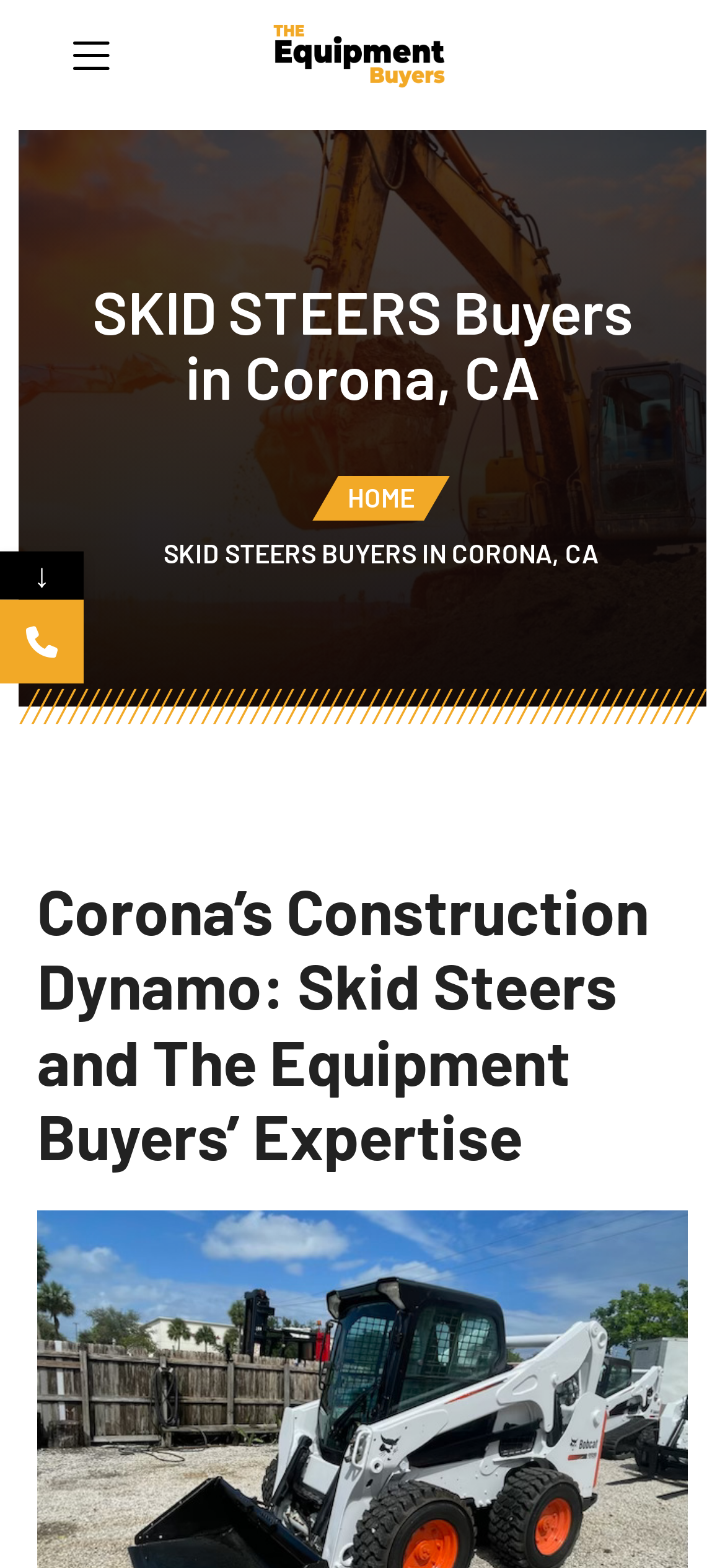Respond to the following question using a concise word or phrase: 
What is the main topic of the article on the page?

Skid Steers and construction in Corona